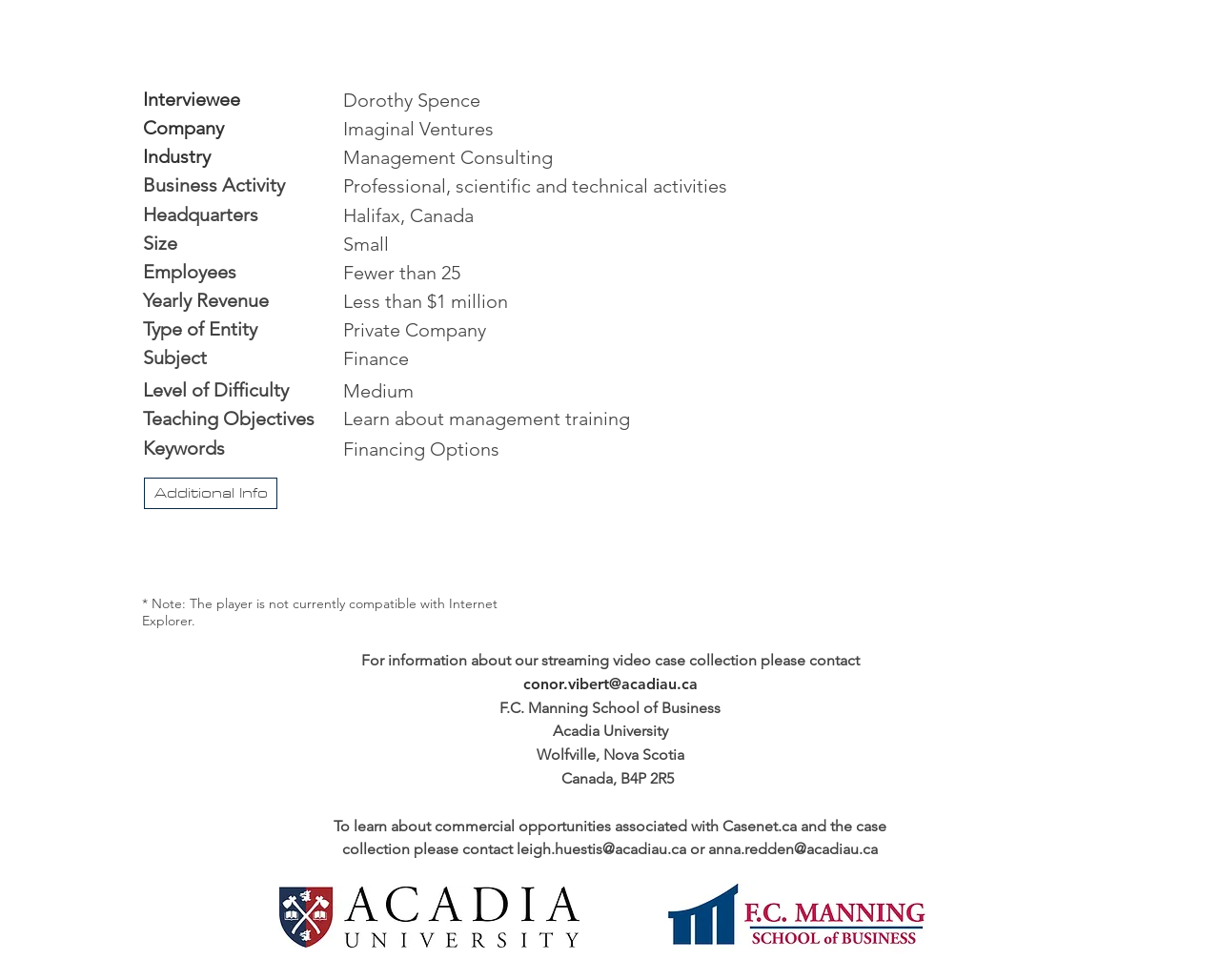Determine the bounding box of the UI element mentioned here: "ABOUT US". The coordinates must be in the format [left, top, right, bottom] with values ranging from 0 to 1.

None